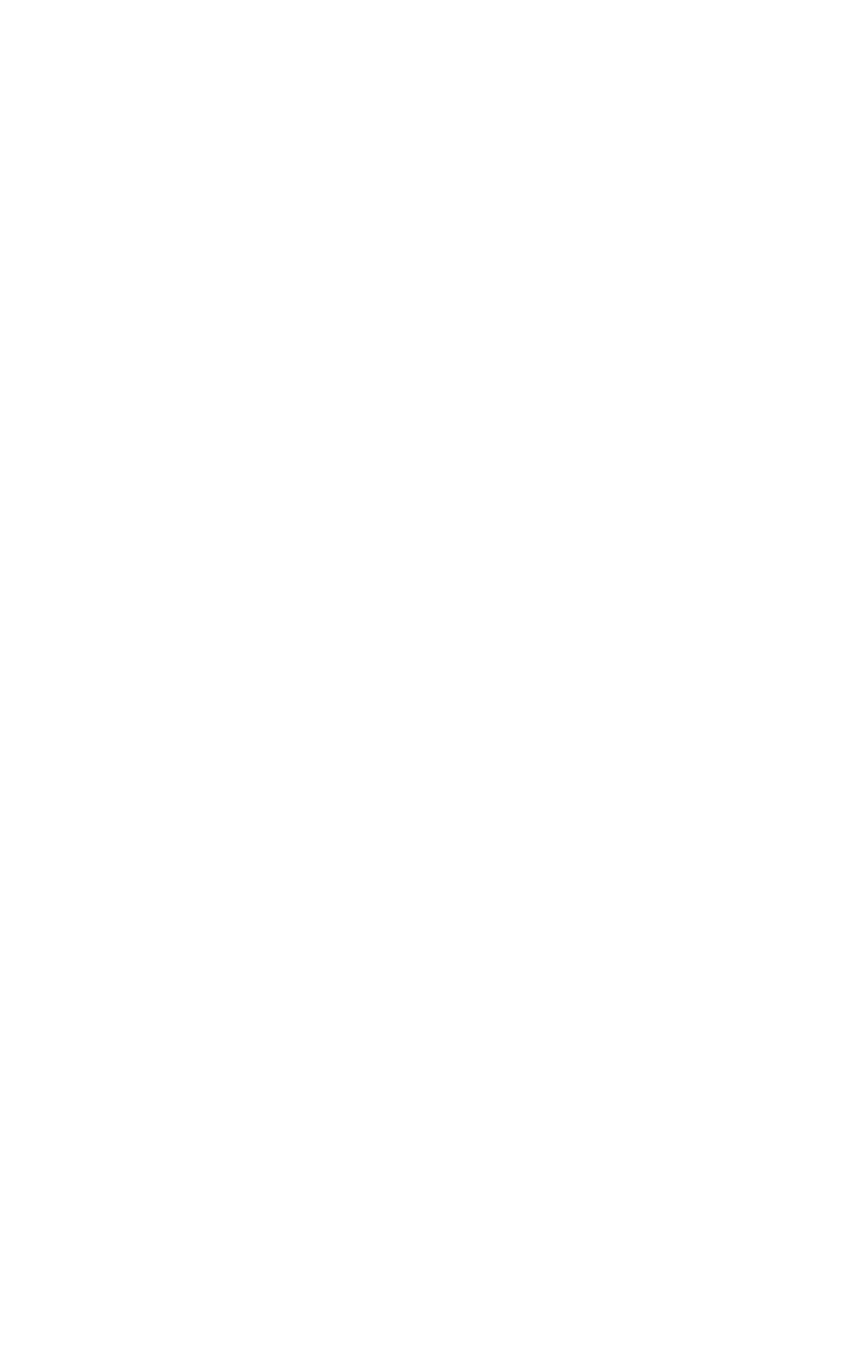Find the bounding box coordinates for the UI element whose description is: "value="Submit"". The coordinates should be four float numbers between 0 and 1, in the format [left, top, right, bottom].

[0.379, 0.735, 0.567, 0.781]